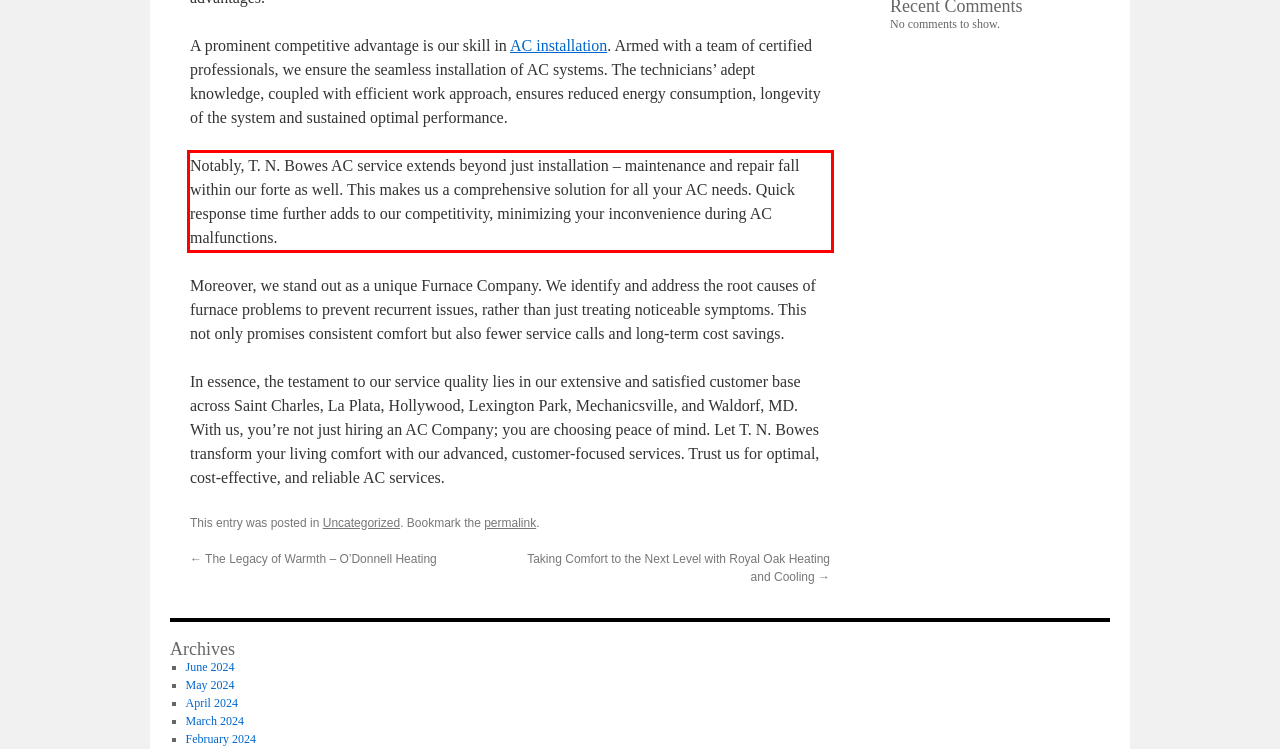Inspect the webpage screenshot that has a red bounding box and use OCR technology to read and display the text inside the red bounding box.

Notably, T. N. Bowes AC service extends beyond just installation – maintenance and repair fall within our forte as well. This makes us a comprehensive solution for all your AC needs. Quick response time further adds to our competitivity, minimizing your inconvenience during AC malfunctions.